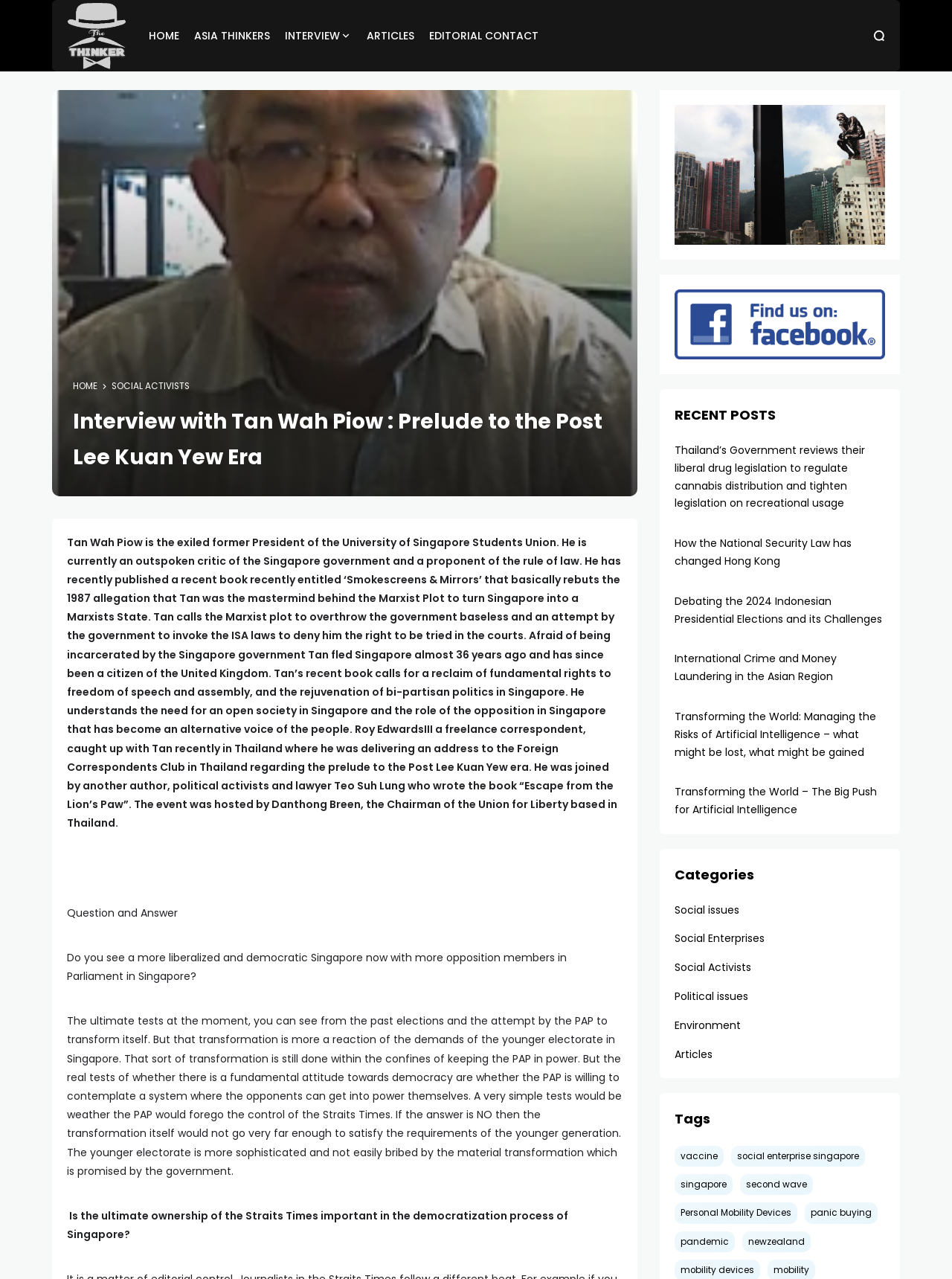What is the name of the organization hosting the event where Tan Wah Piow delivered an address?
Answer the question with a detailed and thorough explanation.

Based on the webpage content, specifically the StaticText element with the text 'Roy EdwardsIII a freelance correspondent, caught up with Tan recently in Thailand where he was delivering an address to the Foreign Correspondents Club in Thailand regarding the prelude to the Post Lee Kuan Yew era.', we can determine that the name of the organization hosting the event where Tan Wah Piow delivered an address is the Foreign Correspondents Club.